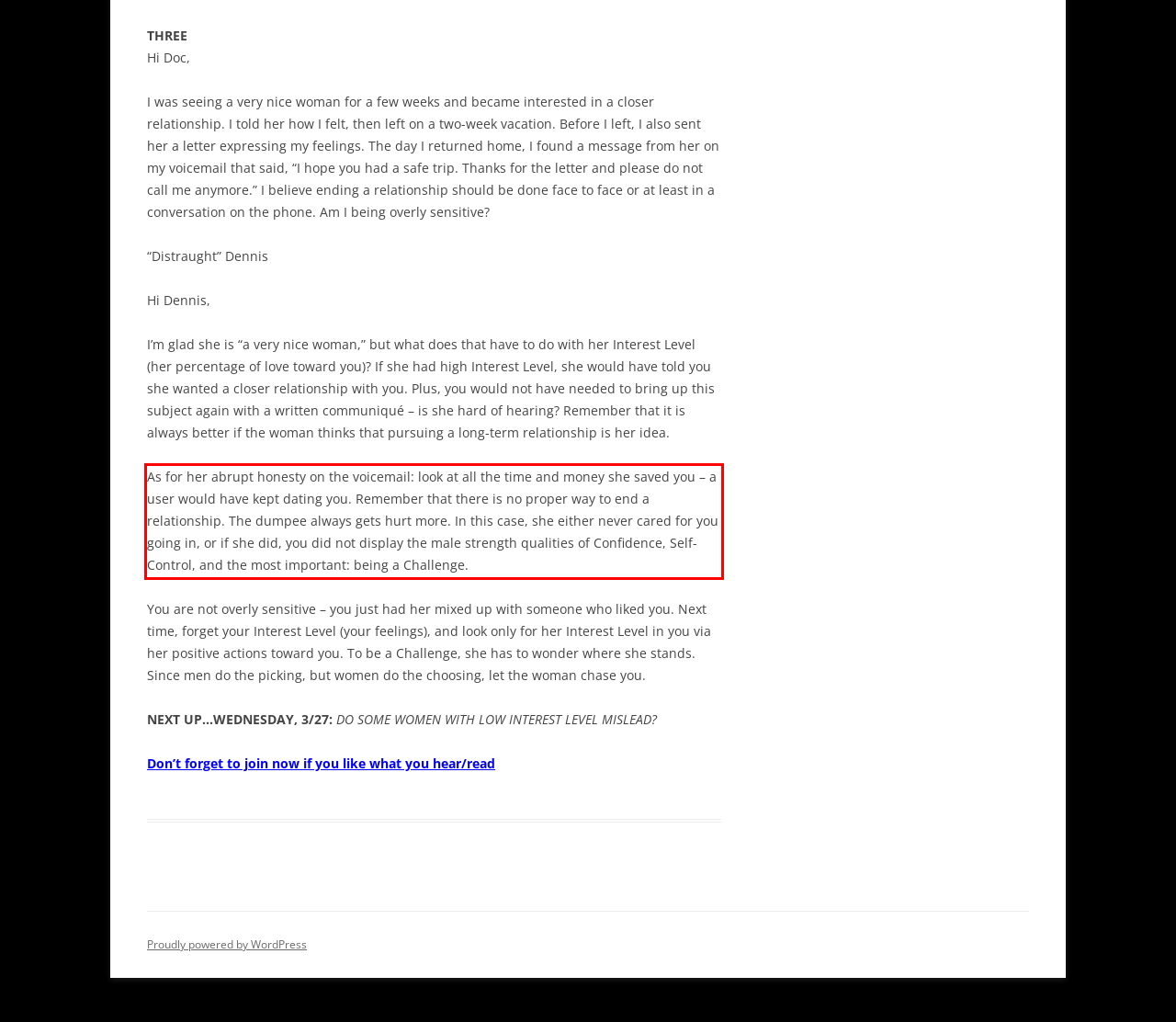The screenshot provided shows a webpage with a red bounding box. Apply OCR to the text within this red bounding box and provide the extracted content.

As for her abrupt honesty on the voicemail: look at all the time and money she saved you – a user would have kept dating you. Remember that there is no proper way to end a relationship. The dumpee always gets hurt more. In this case, she either never cared for you going in, or if she did, you did not display the male strength qualities of Confidence, Self-Control, and the most important: being a Challenge.